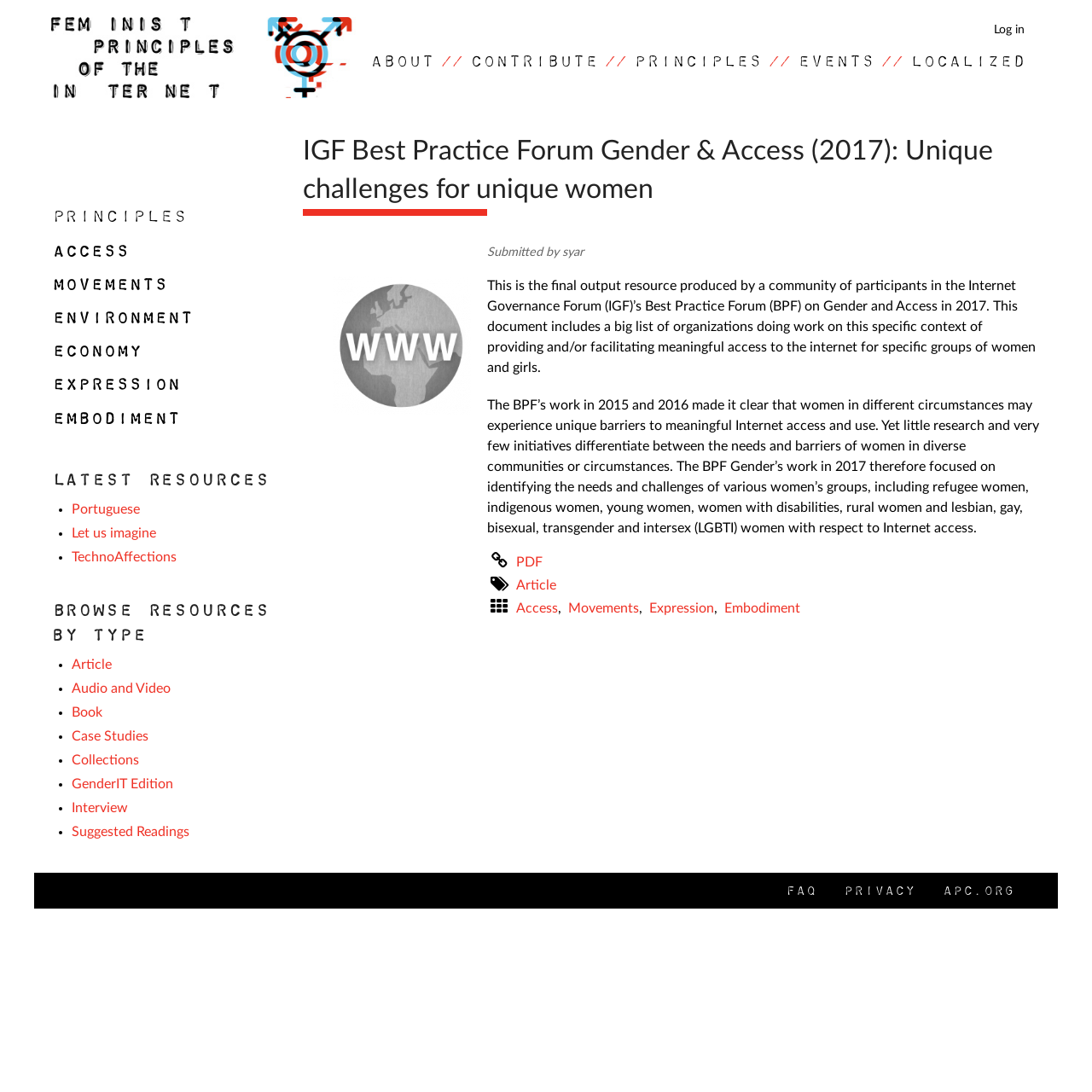Locate the bounding box coordinates of the element that needs to be clicked to carry out the instruction: "Click on the 'Home' link". The coordinates should be given as four float numbers ranging from 0 to 1, i.e., [left, top, right, bottom].

[0.047, 0.016, 0.339, 0.09]